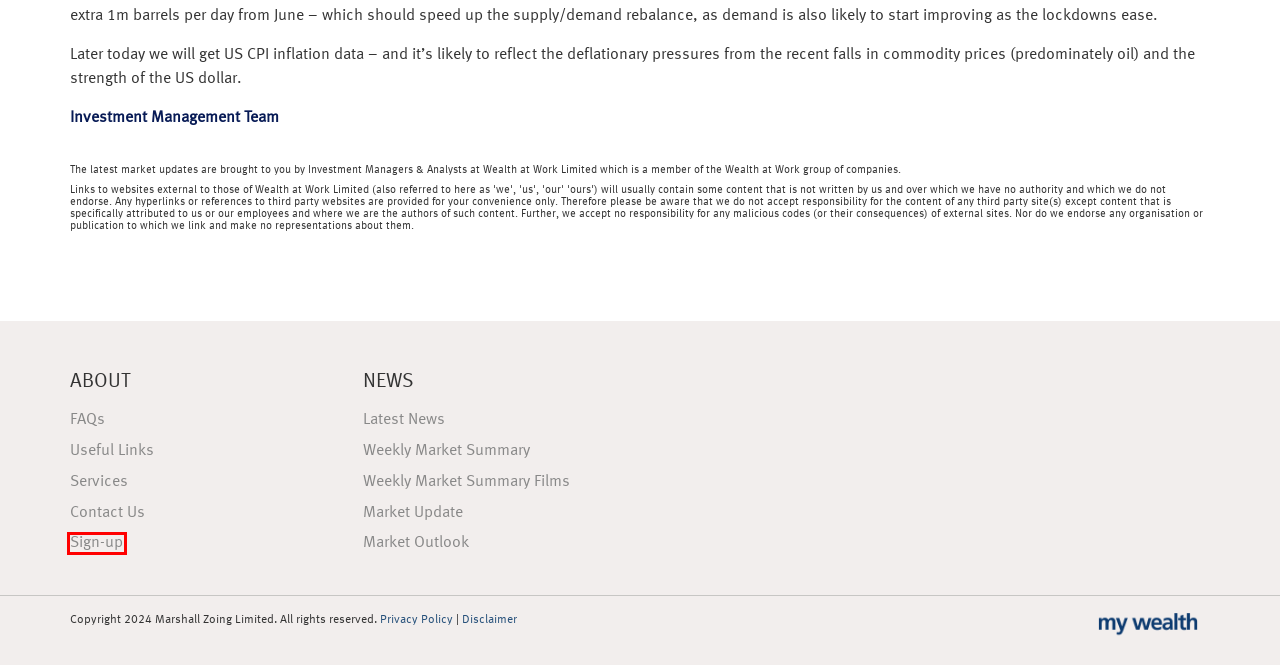Observe the screenshot of a webpage with a red bounding box around an element. Identify the webpage description that best fits the new page after the element inside the bounding box is clicked. The candidates are:
A. Weekly Market Summary |
B. Our Advisers |
C. Disclaimer |
D. Sign-up |
E. Weekly Market Summary Films |
F. my wealth - Wealth at Work Limited
G. Services |
H. Privacy |

D